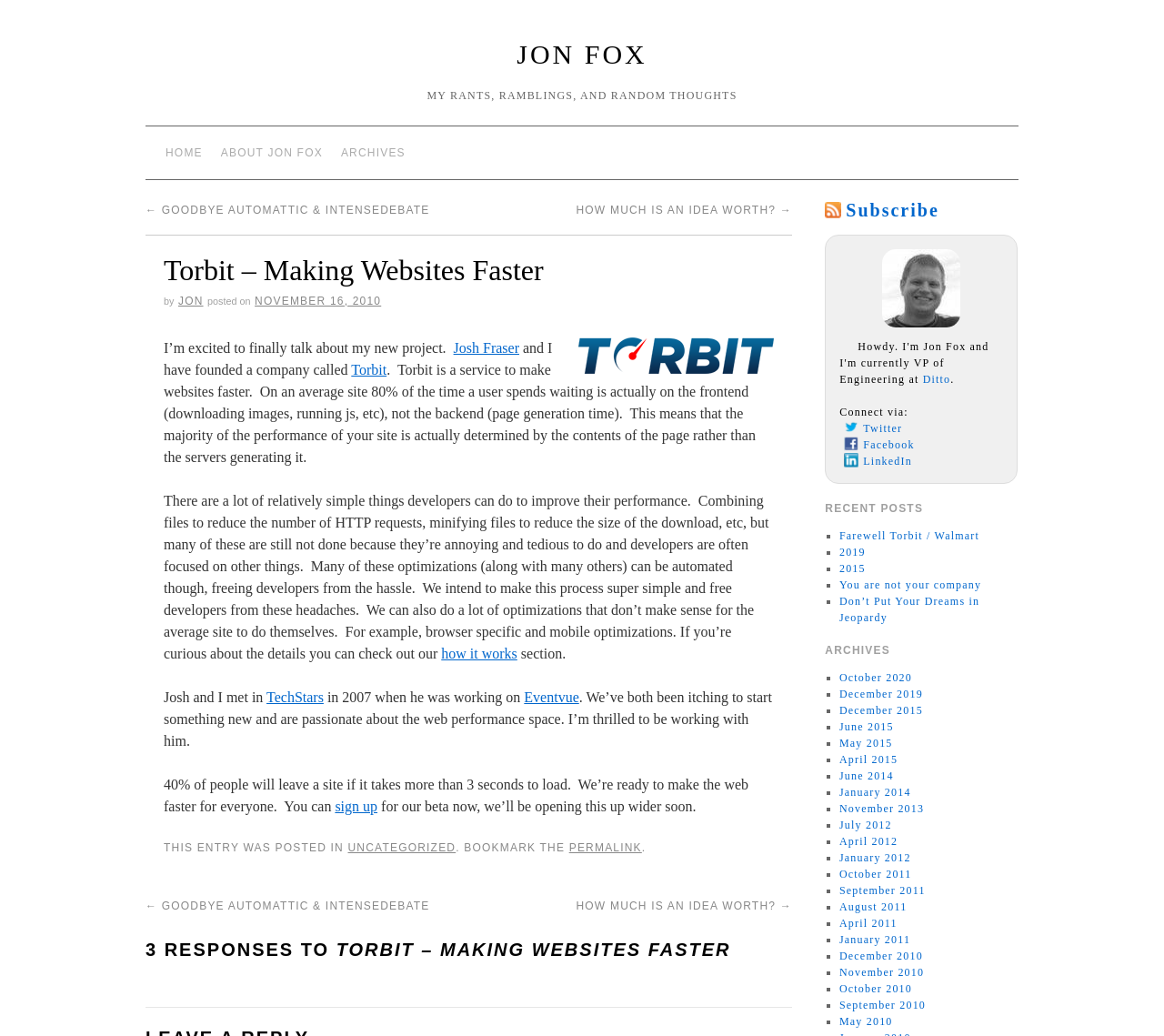Create a detailed summary of all the visual and textual information on the webpage.

The webpage is a personal blog belonging to Jon Fox, with a focus on his new project, Torbit, a service designed to make websites faster. At the top of the page, there is a navigation menu with links to "Home", "About Jon Fox", and "Archives". Below this, there is a section with a heading "Torbit – Making Websites Faster" and a subheading "by Jon" with a link to the author's name. 

To the right of this section, there is an image with the text "Torbit". The main content of the page is an article discussing the new project, Torbit, and its goals. The article is divided into several paragraphs, with links to other relevant pages, such as "how it works" and "sign up" for the beta version. 

On the right-hand side of the page, there are several sections, including "Recent Posts" with links to other articles, "Archives" with links to posts from different months and years, and a section to connect with the author via social media platforms like Twitter, Facebook, and LinkedIn. At the bottom of the page, there are links to previous and next posts, "GOODBYE AUTOMATTIC & INTENSEDEBATE" and "HOW MUCH IS AN IDEA WORTH?", respectively.